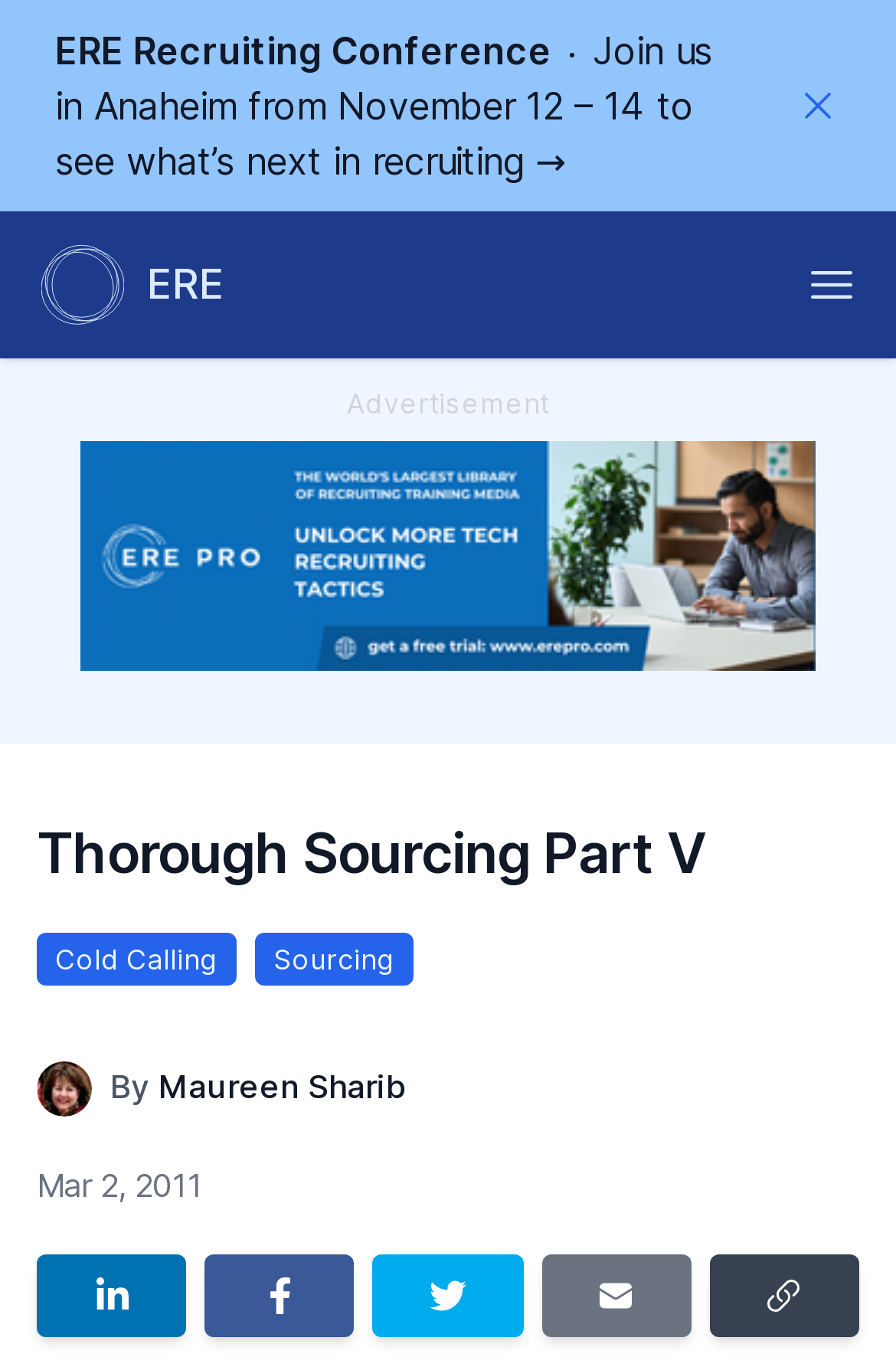What are the three options to share the article?
Based on the image, answer the question with as much detail as possible.

I found the sharing options by looking at the links 'Share on LinkedIn', 'Share on Facebook', and 'Share on Twitter' below the article's date.